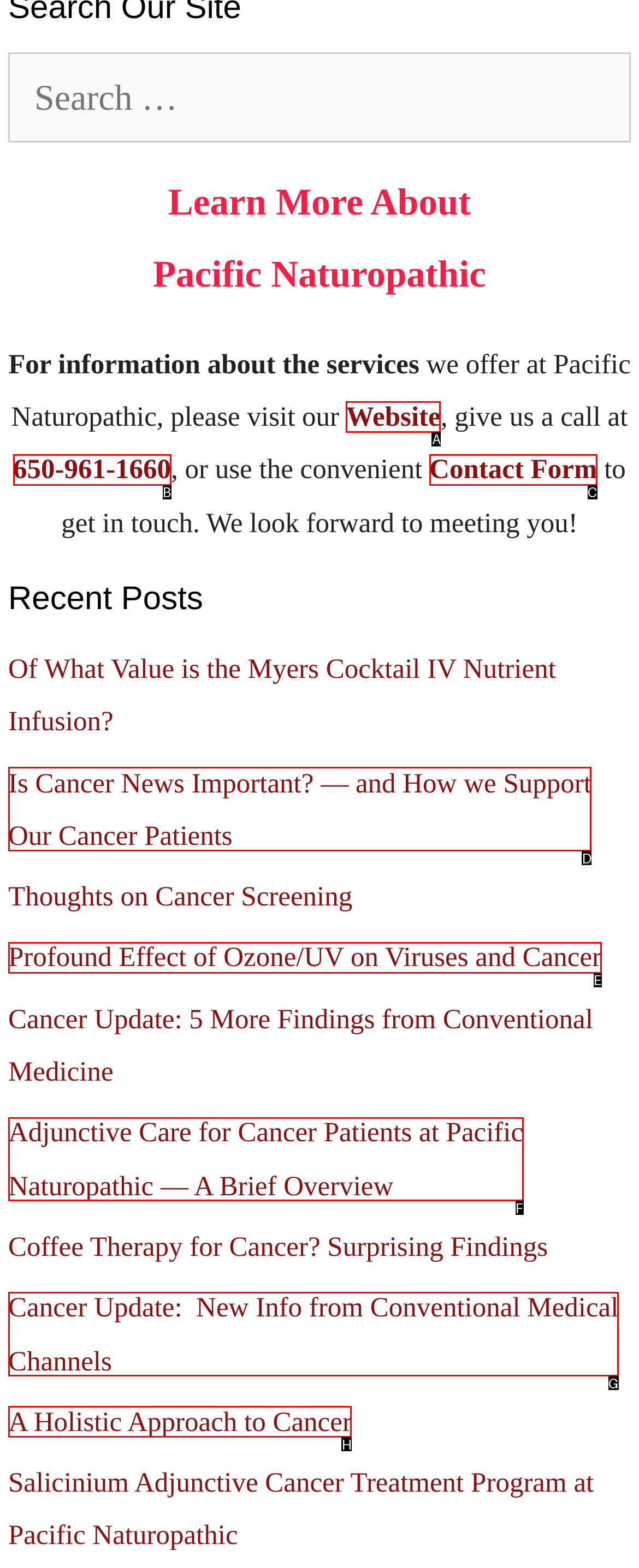Given the description: A Holistic Approach to Cancer, determine the corresponding lettered UI element.
Answer with the letter of the selected option.

H